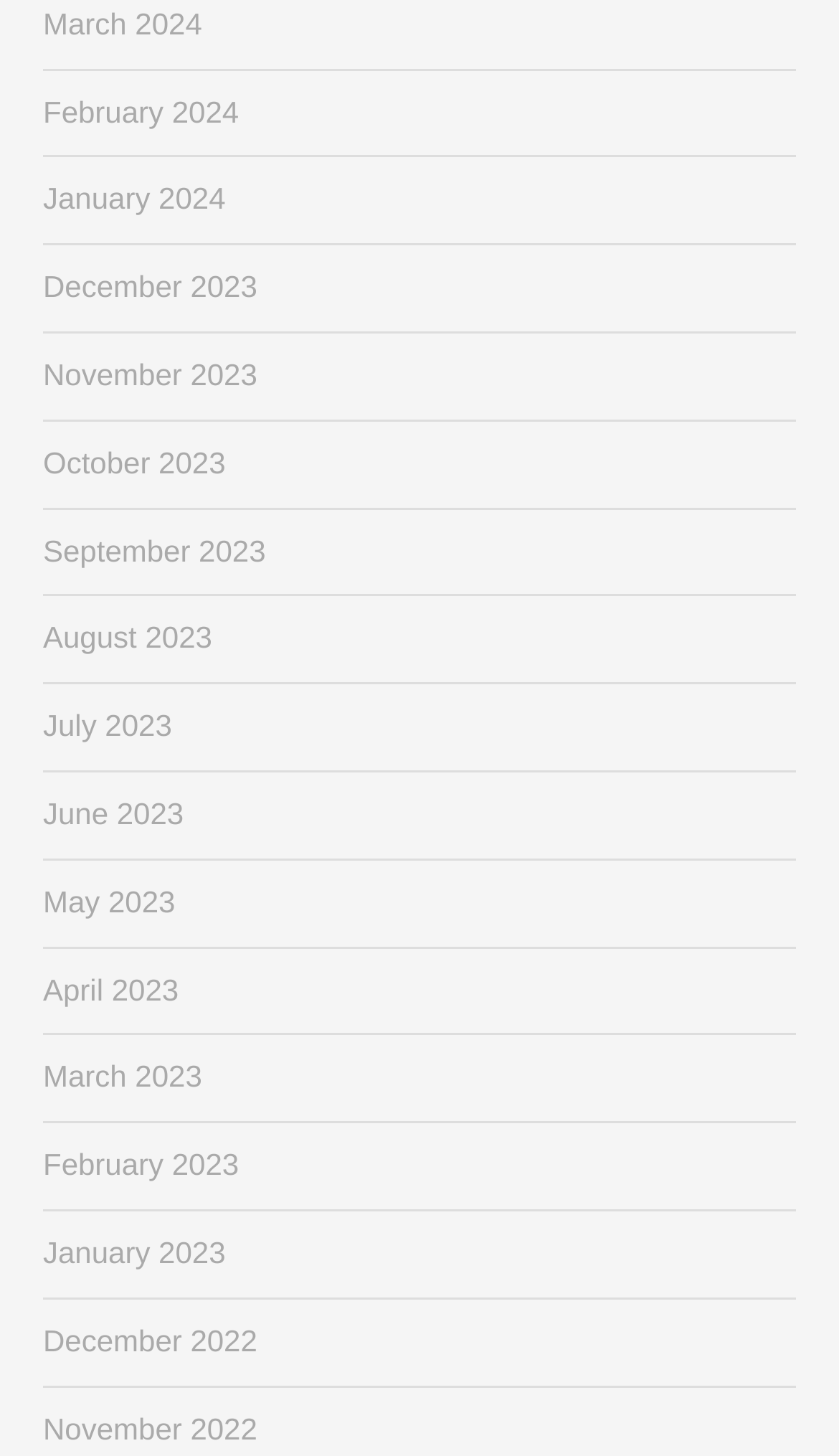Can you determine the bounding box coordinates of the area that needs to be clicked to fulfill the following instruction: "access December 2022"?

[0.051, 0.909, 0.307, 0.932]